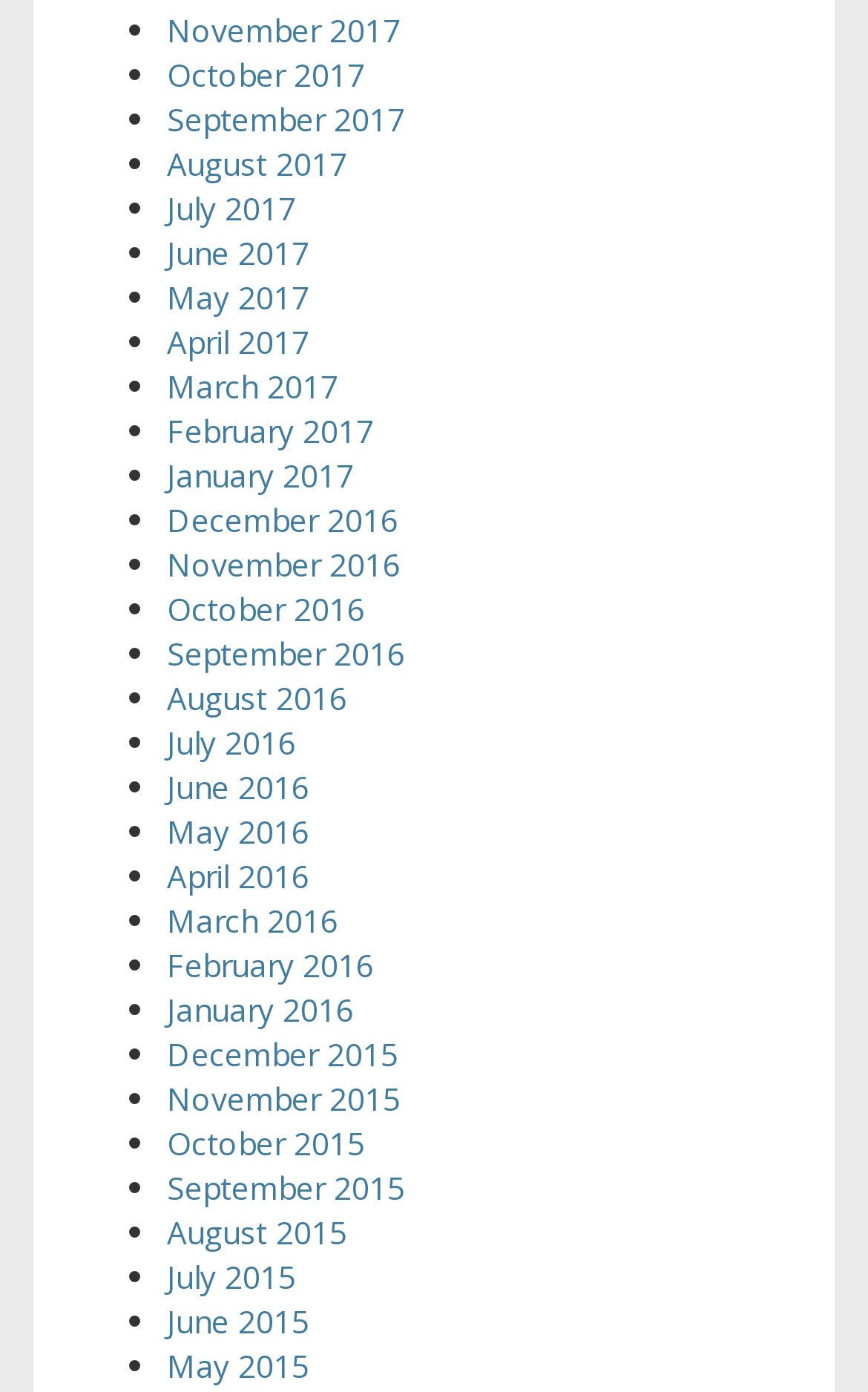Please mark the clickable region by giving the bounding box coordinates needed to complete this instruction: "View January 2016".

[0.192, 0.709, 0.408, 0.74]